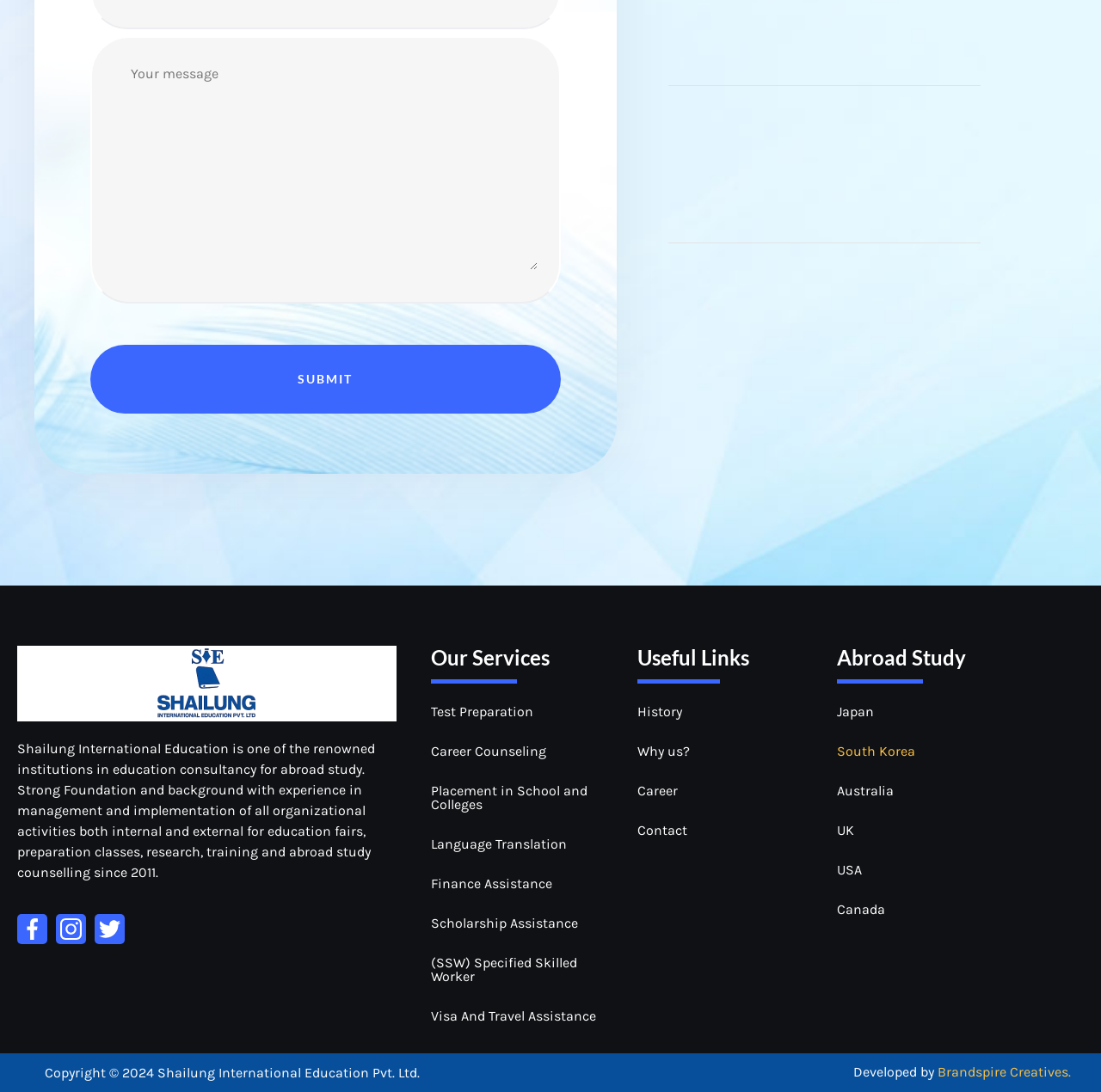Identify the bounding box coordinates of the area that should be clicked in order to complete the given instruction: "submit your message". The bounding box coordinates should be four float numbers between 0 and 1, i.e., [left, top, right, bottom].

[0.082, 0.316, 0.509, 0.379]